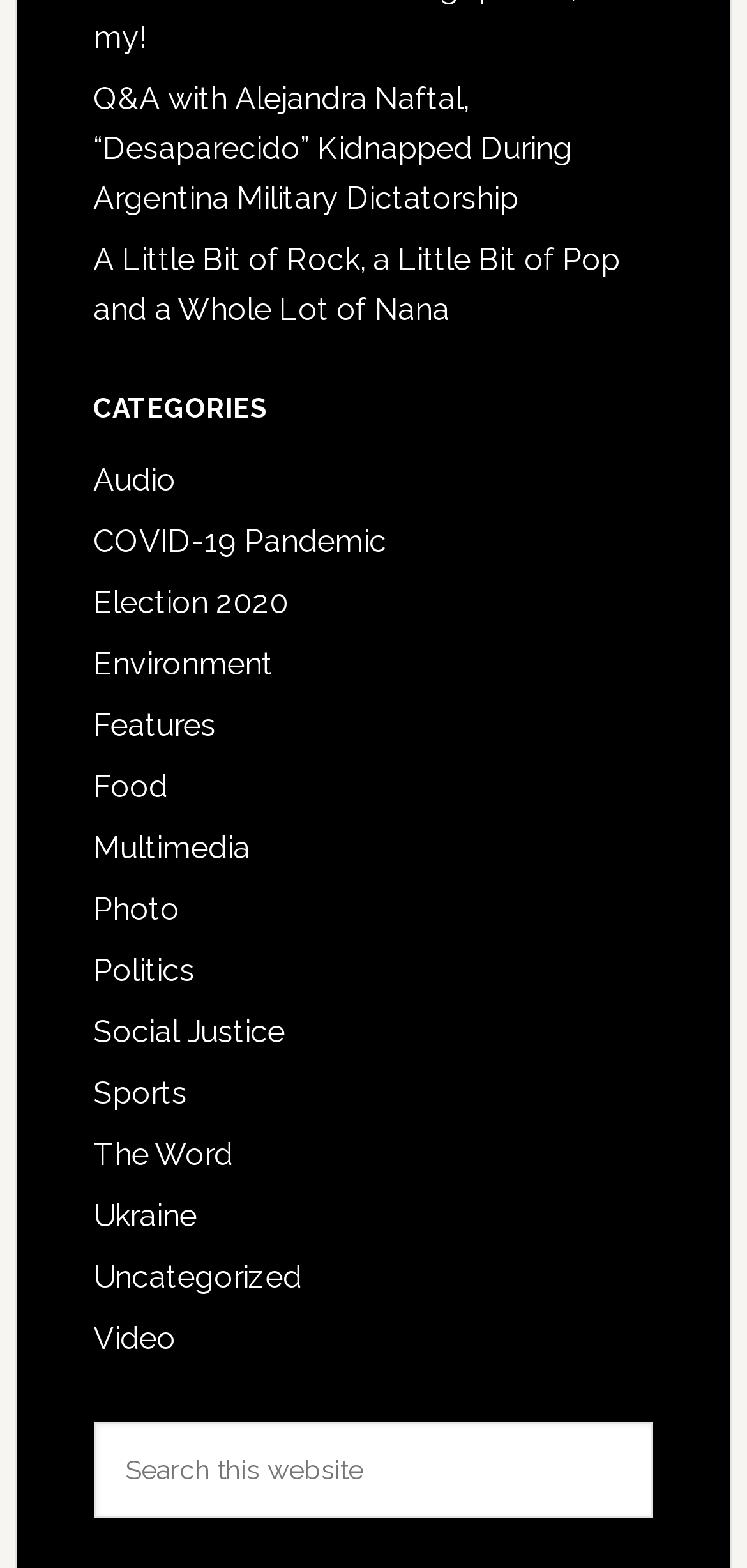Please identify the bounding box coordinates of the region to click in order to complete the given instruction: "Read the Q&A with Alejandra Naftal". The coordinates should be four float numbers between 0 and 1, i.e., [left, top, right, bottom].

[0.125, 0.052, 0.766, 0.139]